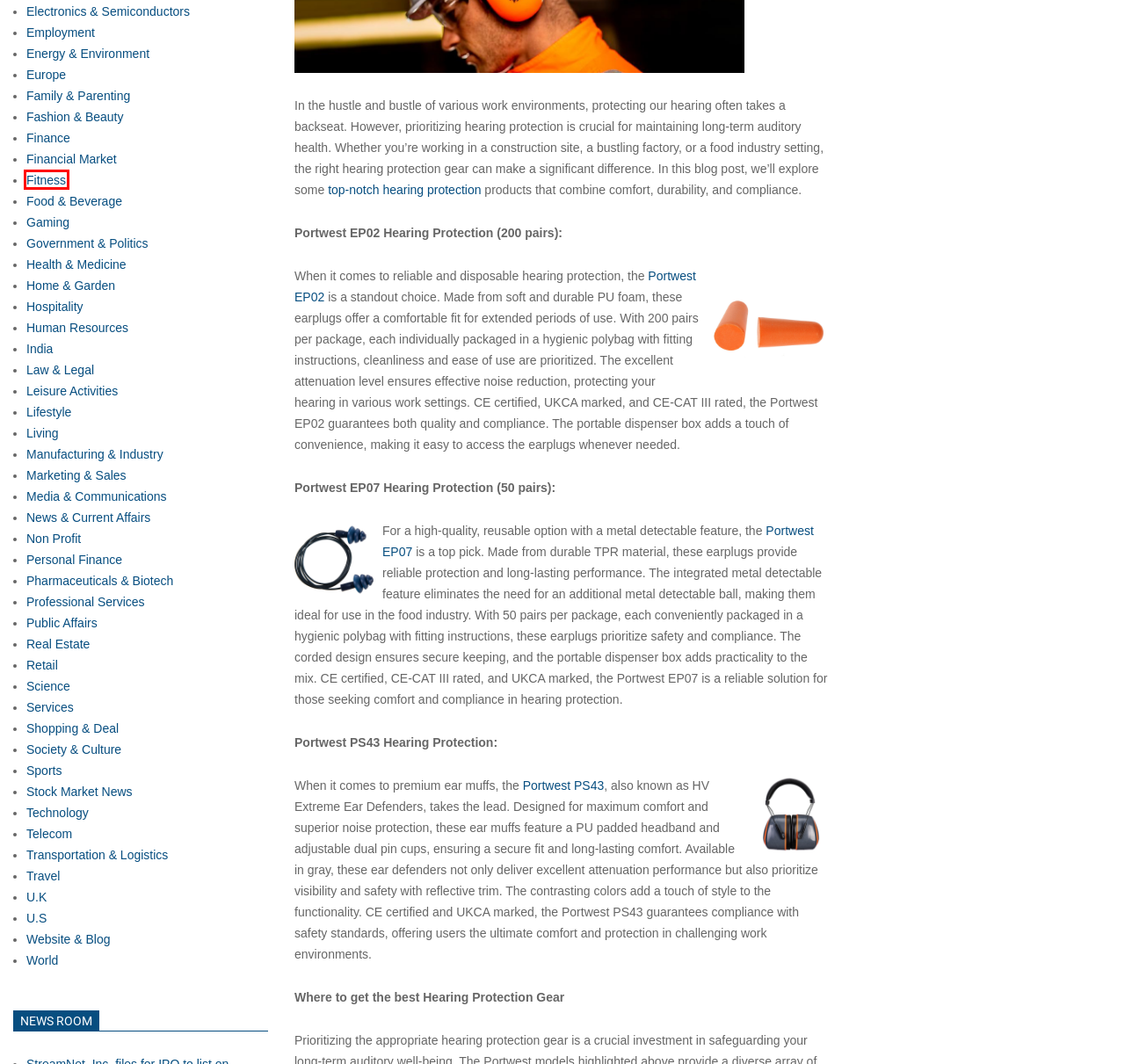You are presented with a screenshot of a webpage containing a red bounding box around an element. Determine which webpage description best describes the new webpage after clicking on the highlighted element. Here are the candidates:
A. Technology Archives - Top News Hour
B. Marketing & Sales Archives - Top News Hour
C. Fitness Archives - Top News Hour
D. Personal Finance Archives - Top News Hour
E. Law & Legal Archives - Top News Hour
F. Professional Services Archives - Top News Hour
G. Fashion & Beauty Archives - Top News Hour
H. Real Estate Archives - Top News Hour

C